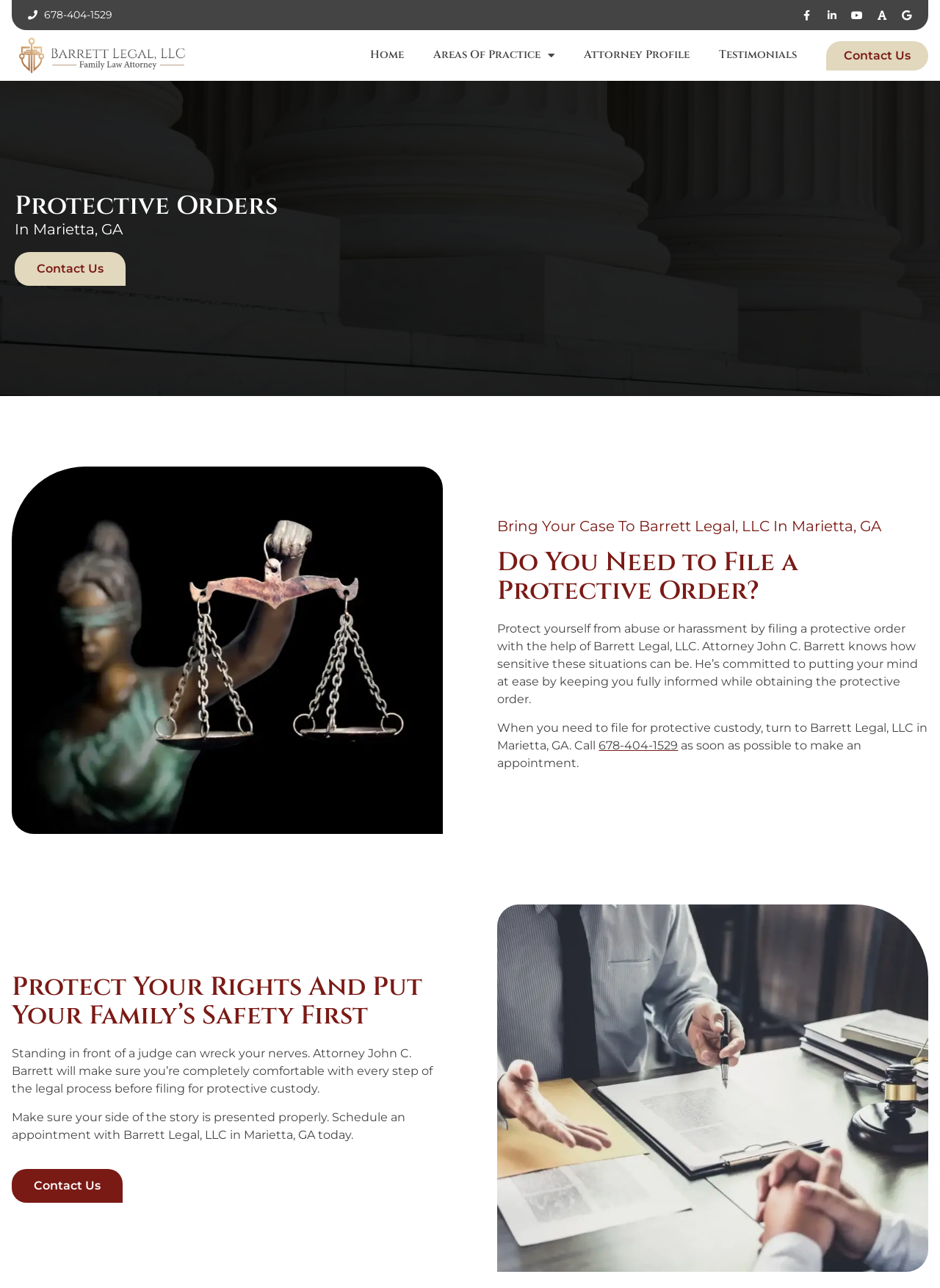Given the following UI element description: "Next Post →", find the bounding box coordinates in the webpage screenshot.

None